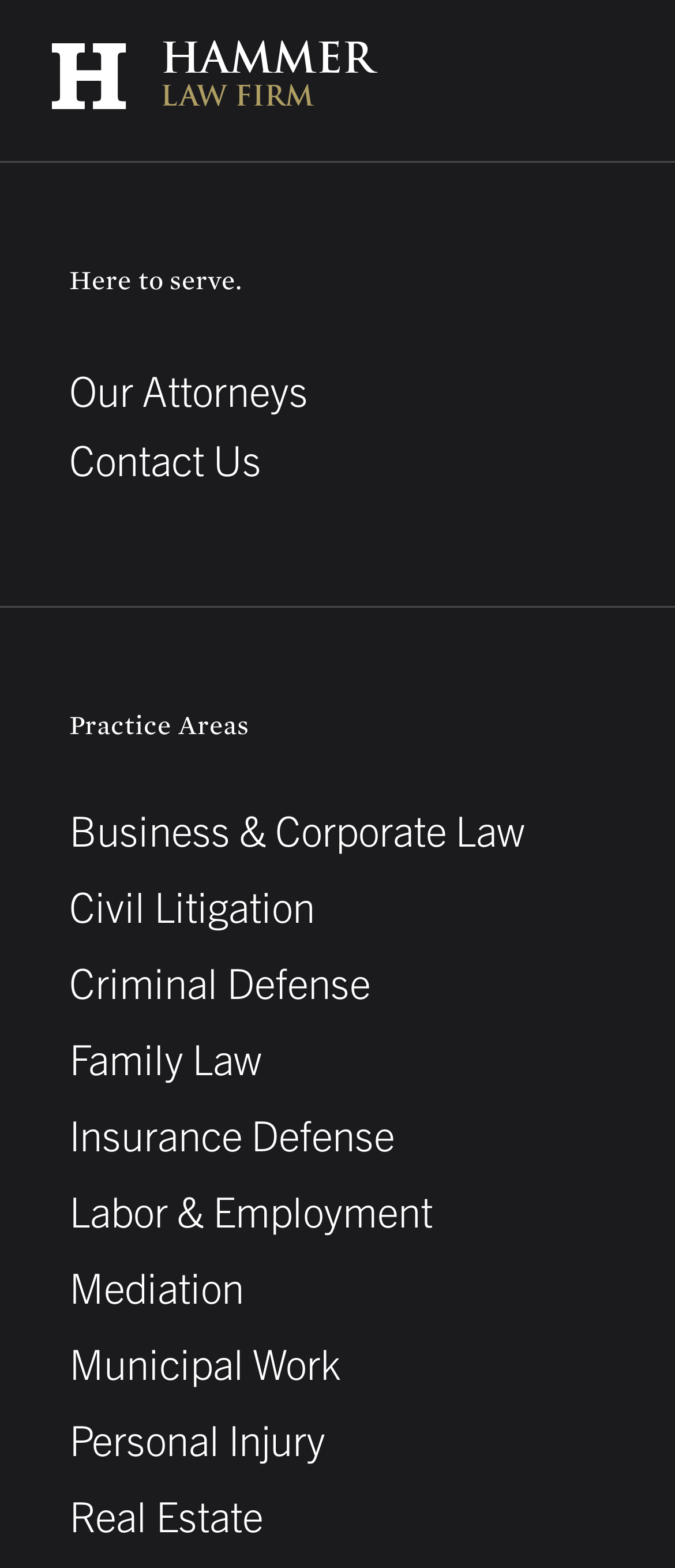Locate the bounding box of the UI element based on this description: "Mediation". Provide four float numbers between 0 and 1 as [left, top, right, bottom].

[0.103, 0.808, 0.846, 0.834]